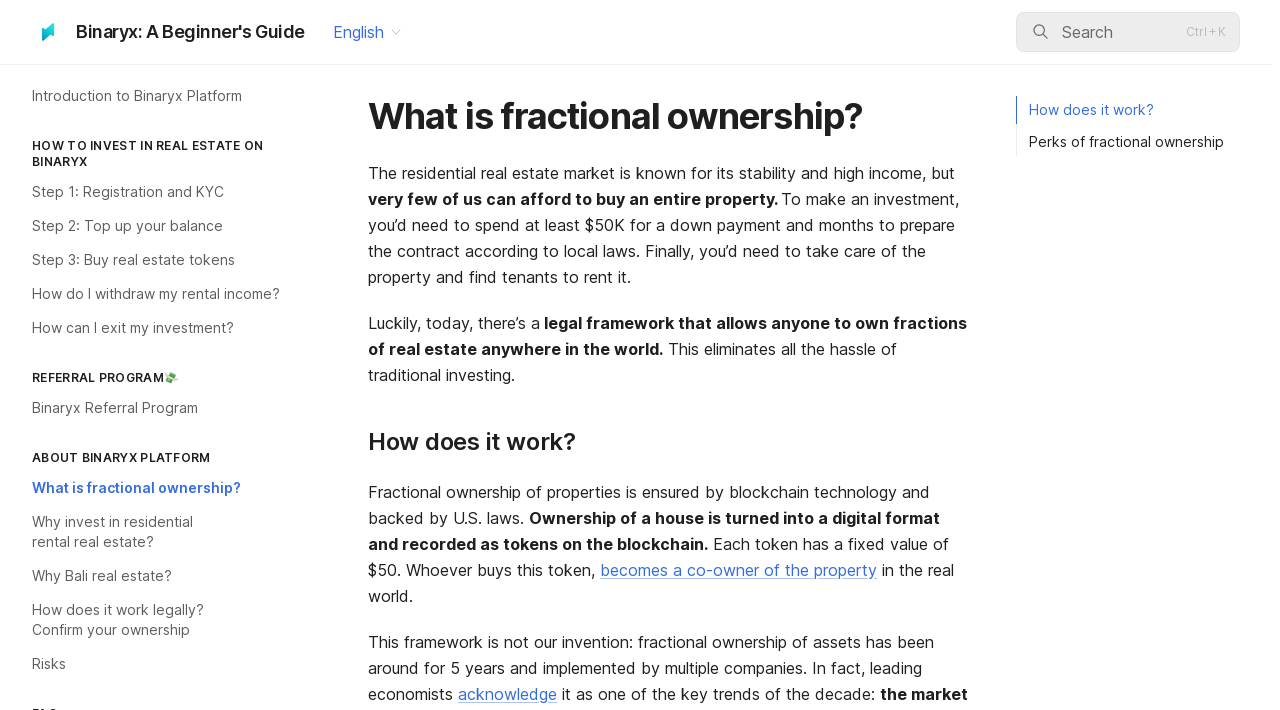Can you provide the bounding box coordinates for the element that should be clicked to implement the instruction: "Click the logo"?

[0.025, 0.023, 0.238, 0.068]